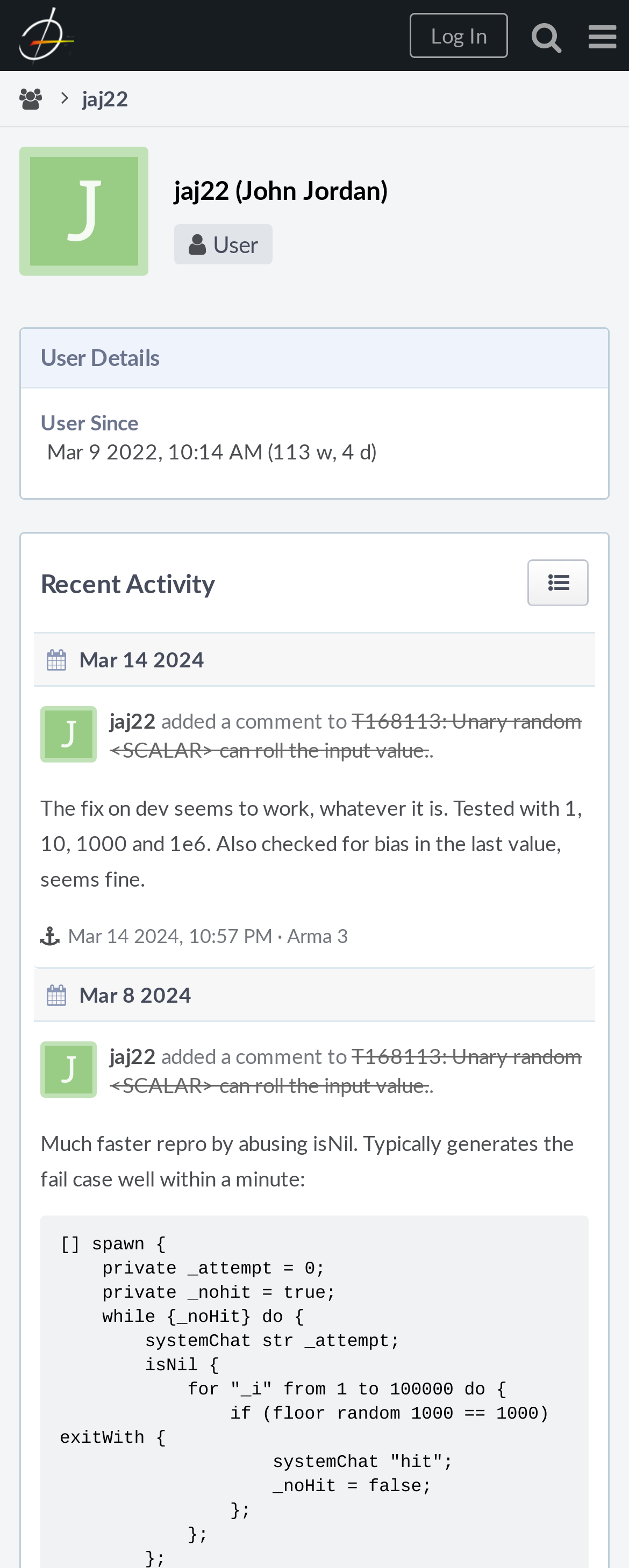Locate the bounding box coordinates of the clickable region necessary to complete the following instruction: "Search for something". Provide the coordinates in the format of four float numbers between 0 and 1, i.e., [left, top, right, bottom].

None